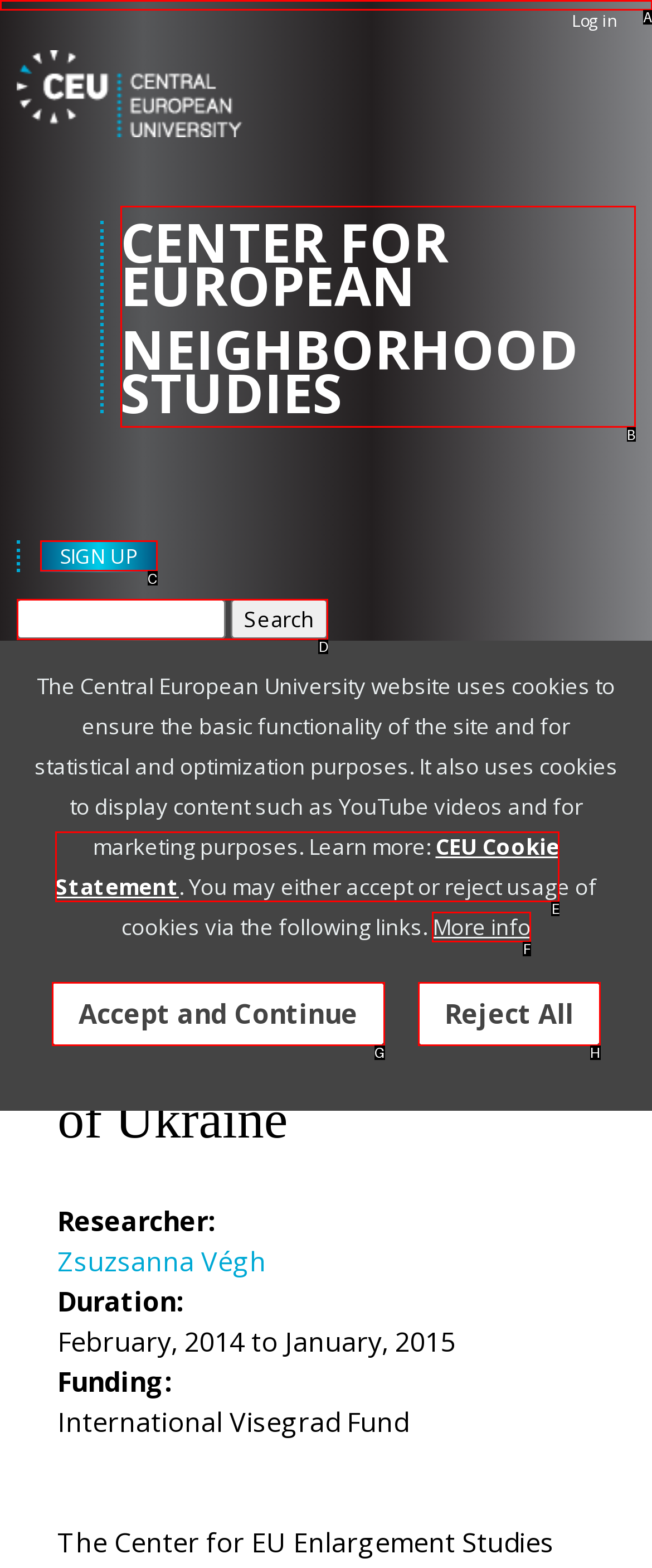Identify the HTML element that should be clicked to accomplish the task: Search for something
Provide the option's letter from the given choices.

D